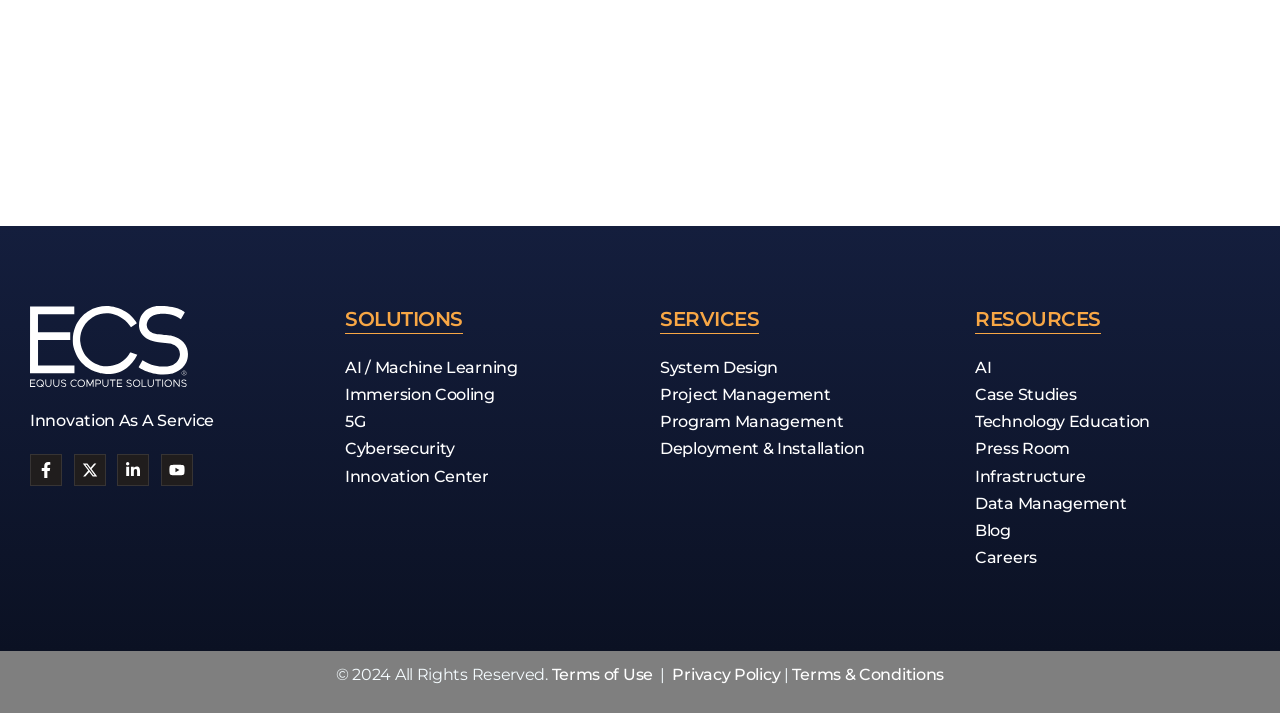Identify the bounding box coordinates of the region that should be clicked to execute the following instruction: "Open the 'Cart'".

None